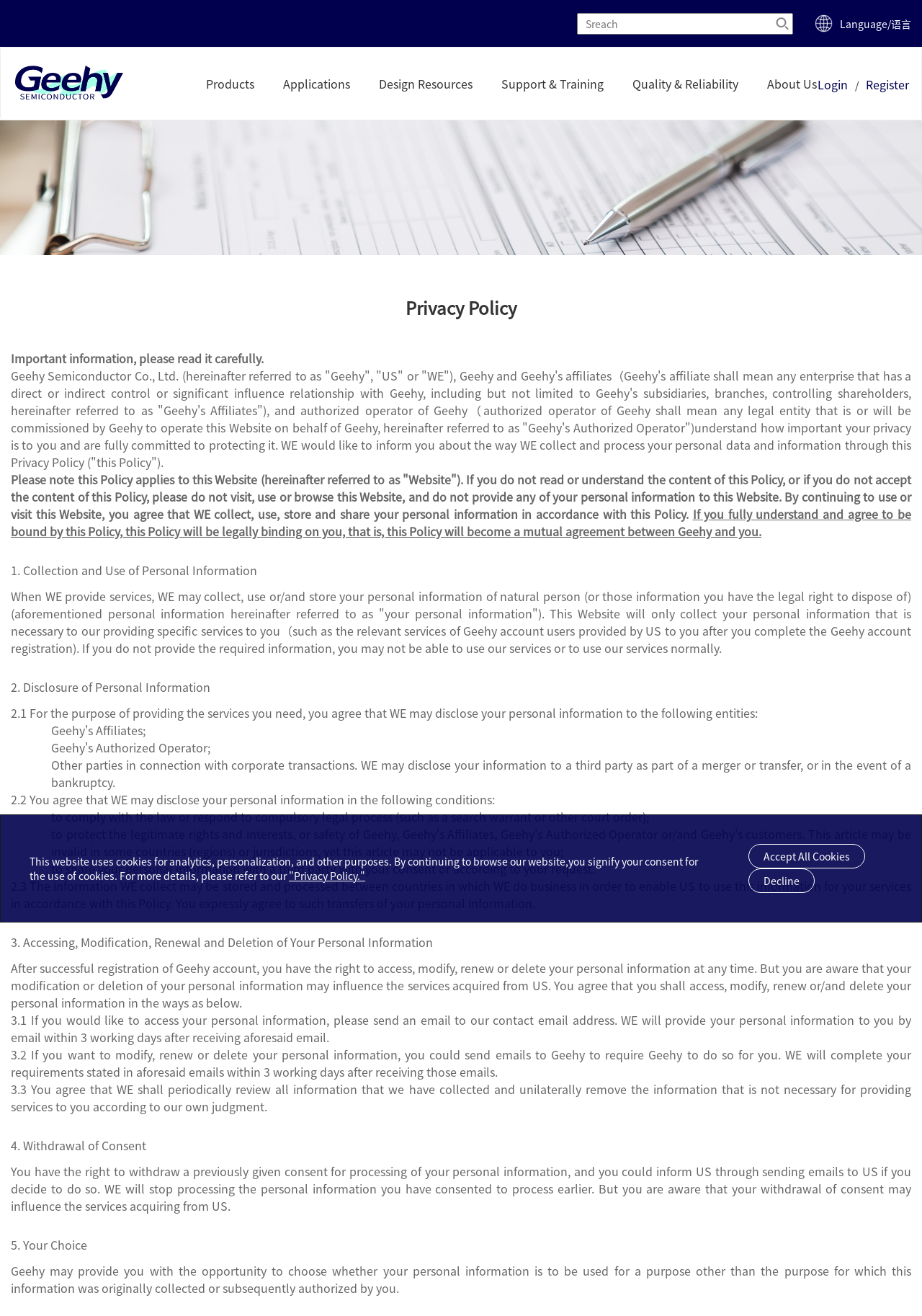What happens if users do not provide required information?
Please provide a single word or phrase in response based on the screenshot.

Cannot use services